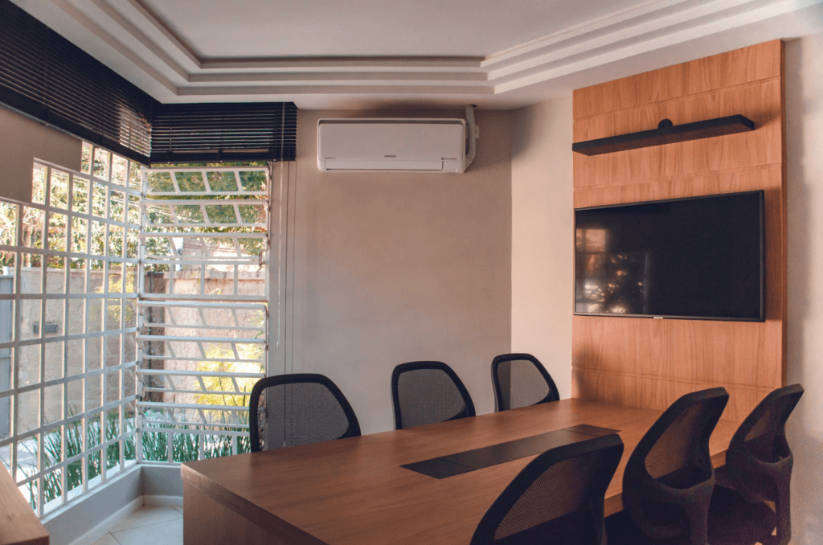Refer to the image and provide an in-depth answer to the question:
What is mounted above the shelf?

According to the caption, a flat-screen television is mounted above a sleek shelf, which is likely used for presentations or video conferencing.